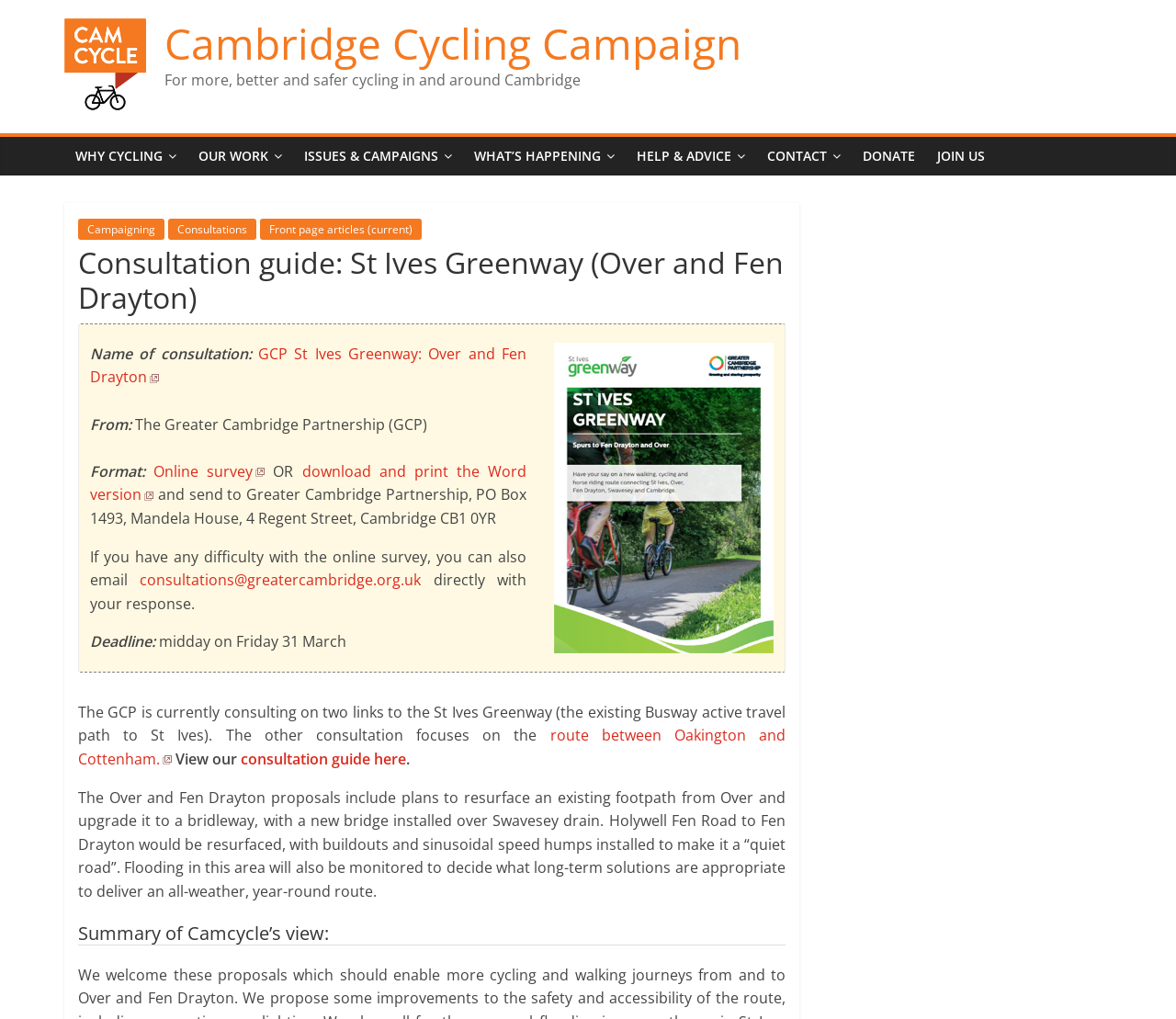Provide the bounding box coordinates of the section that needs to be clicked to accomplish the following instruction: "Email the response to the consultation."

[0.119, 0.559, 0.358, 0.579]